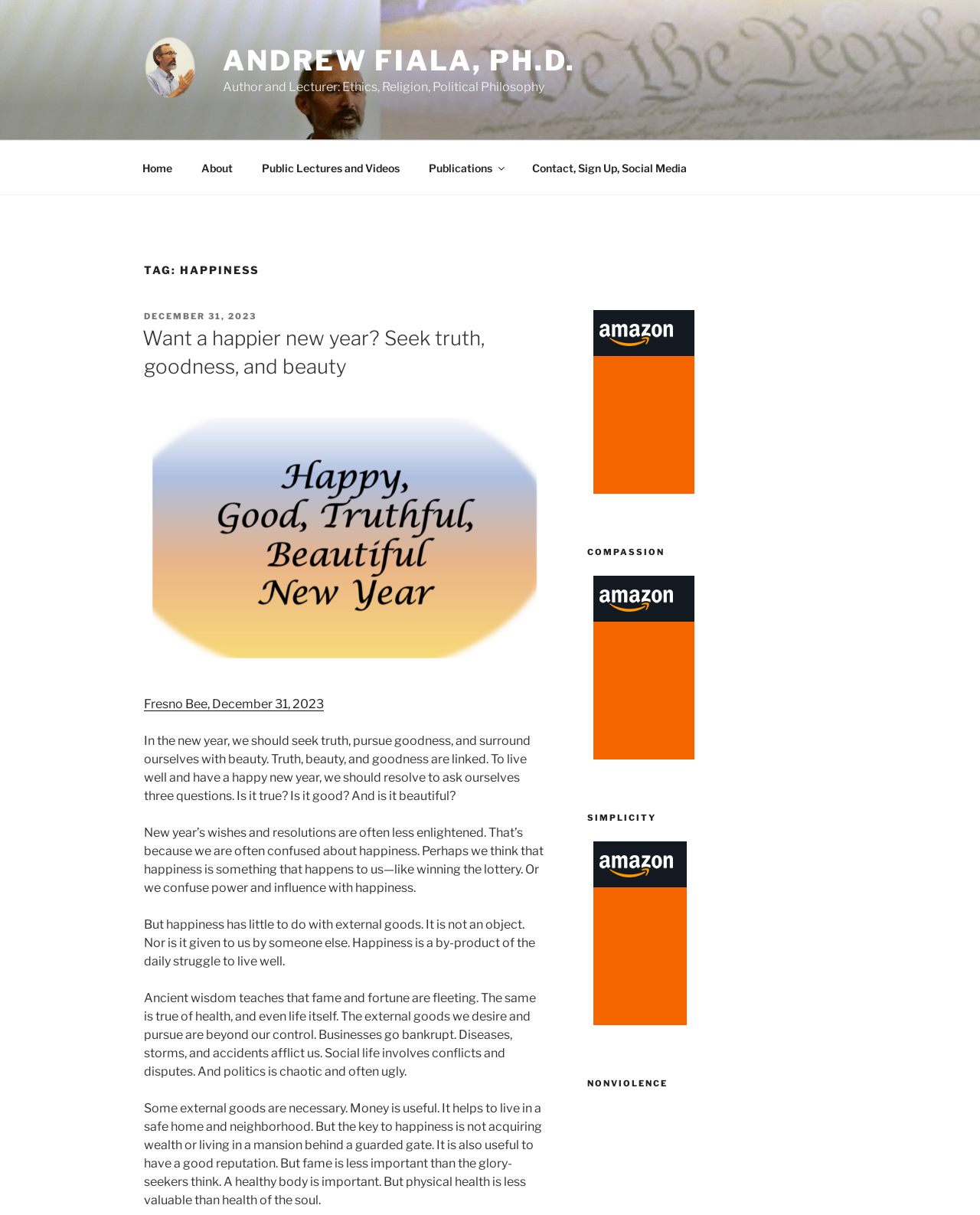Bounding box coordinates are specified in the format (top-left x, top-left y, bottom-right x, bottom-right y). All values are floating point numbers bounded between 0 and 1. Please provide the bounding box coordinate of the region this sentence describes: parent_node: ANDREW FIALA, PH.D.

[0.147, 0.03, 0.225, 0.085]